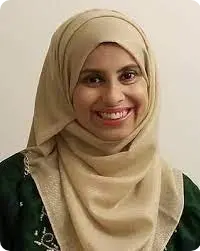Answer the question using only one word or a concise phrase: What is Dr. Sabine's field of expertise?

Hypertension care